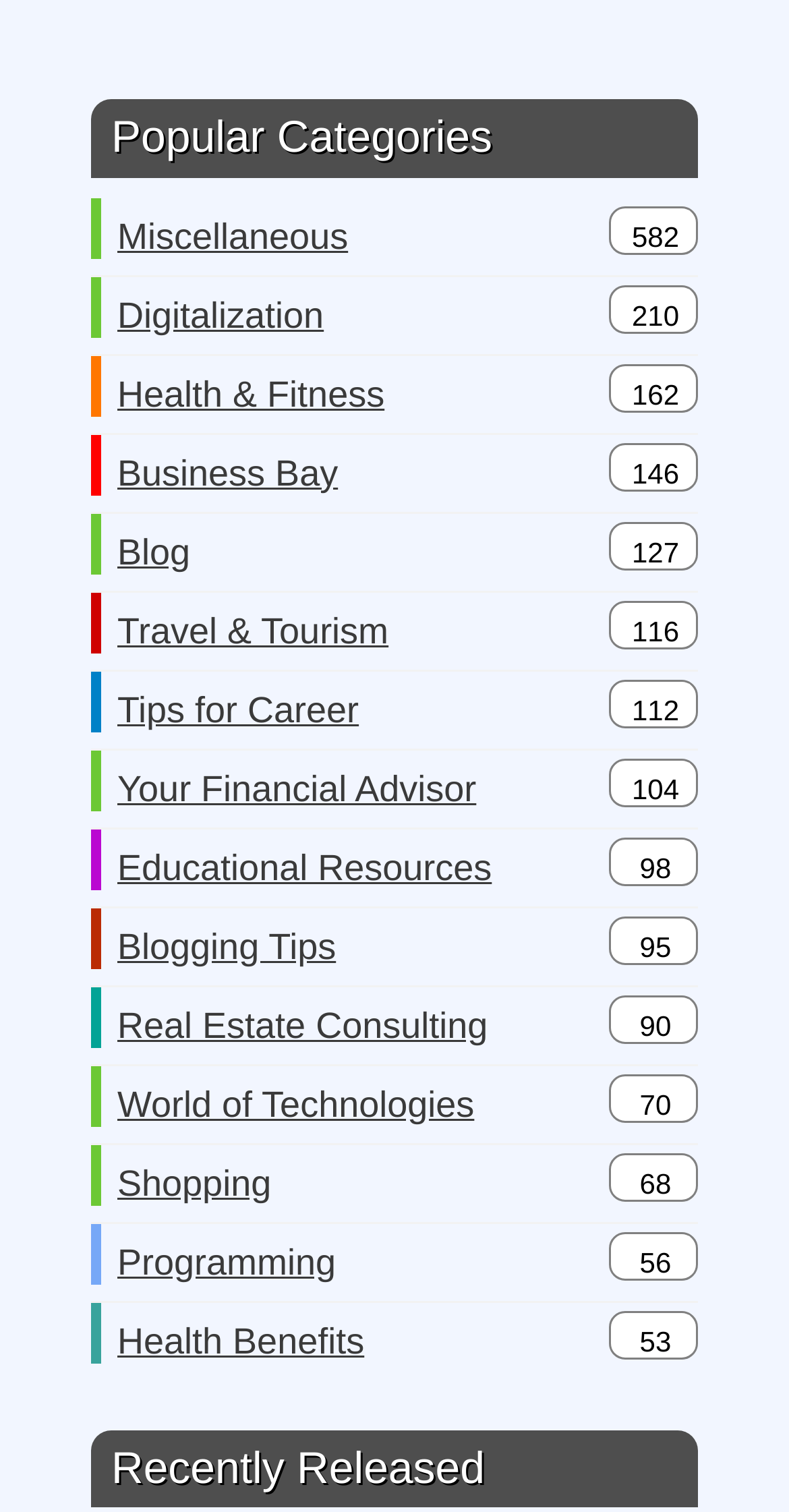Give a short answer using one word or phrase for the question:
What is the position of the 'Recently Released' heading?

Bottom